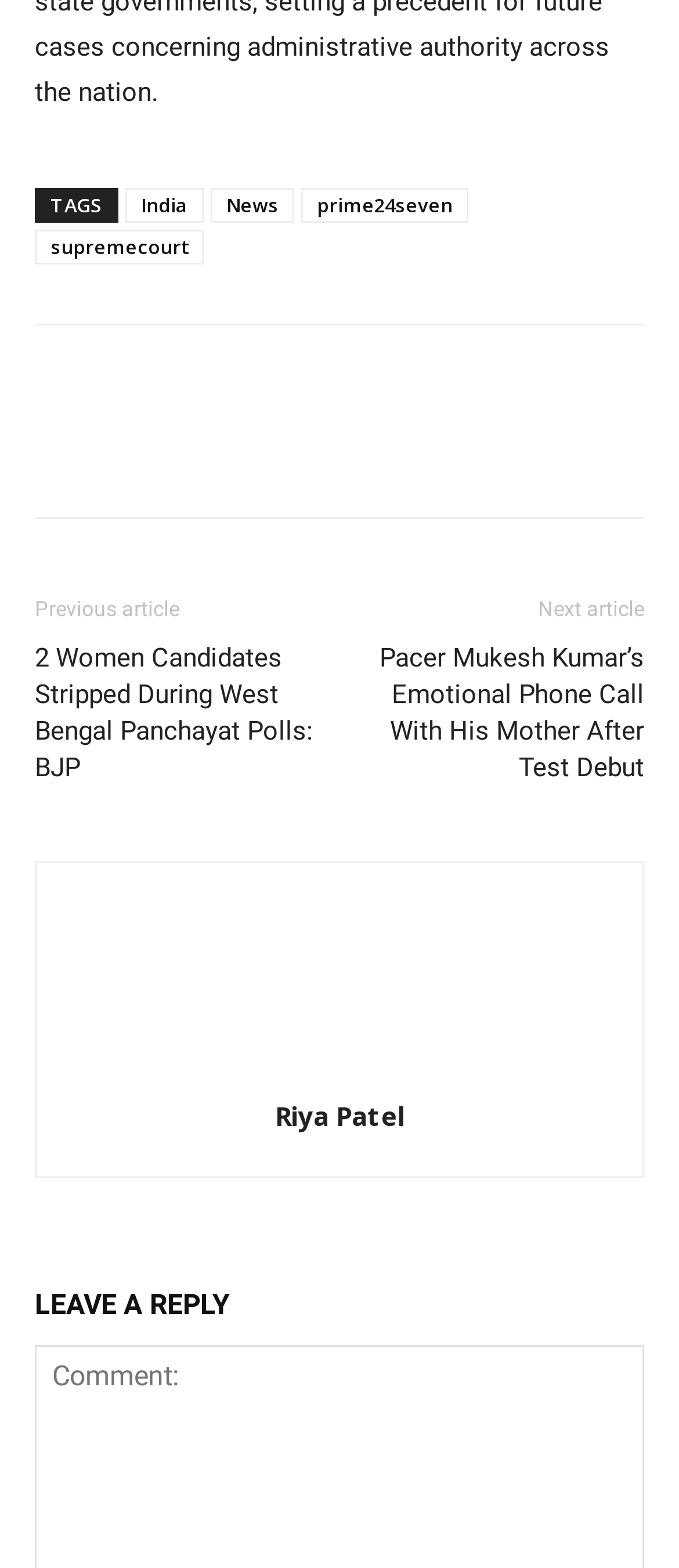Please find the bounding box coordinates (top-left x, top-left y, bottom-right x, bottom-right y) in the screenshot for the UI element described as follows: parent_node: Riya Patel aria-label="author-photo"

[0.377, 0.672, 0.623, 0.689]